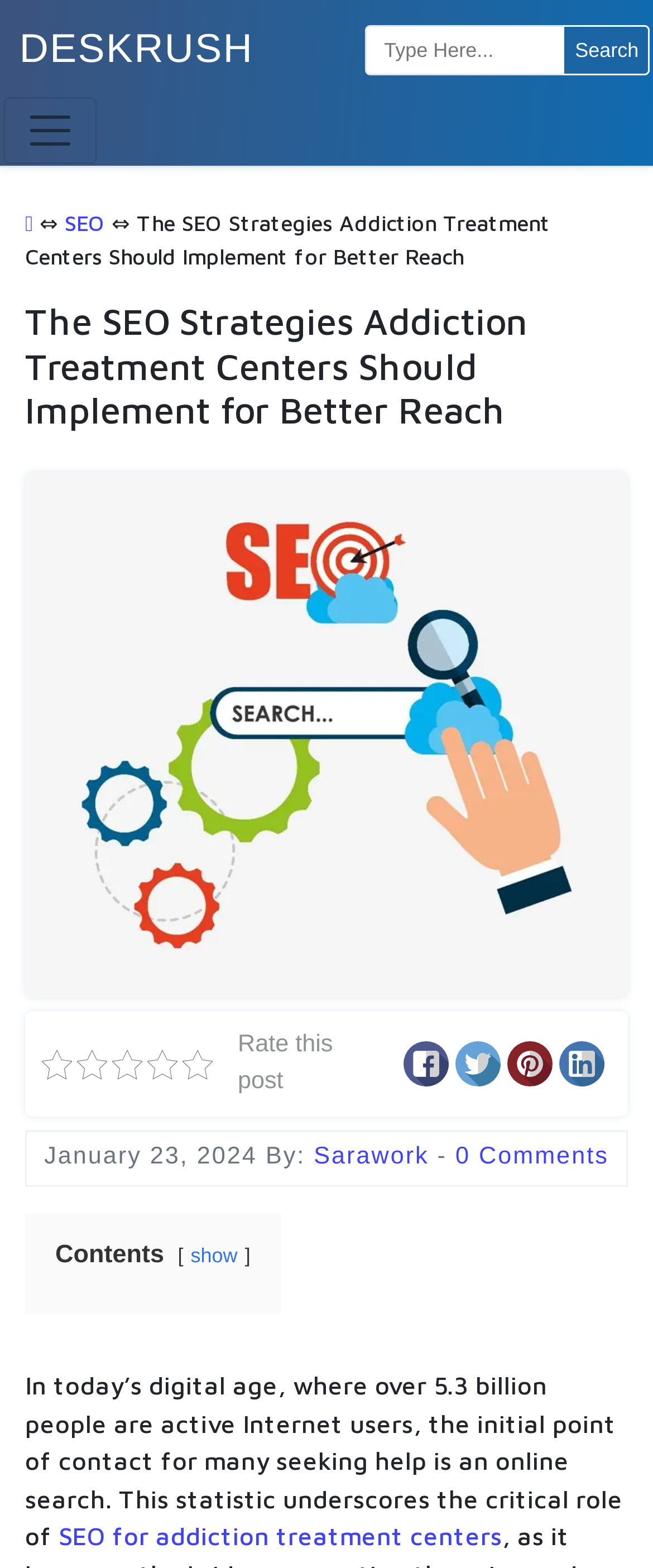What is the date of the article?
Answer the question in a detailed and comprehensive manner.

I found the date of the article by reading the text 'January 23, 2024' located below the article, indicating that the article was published on this date.